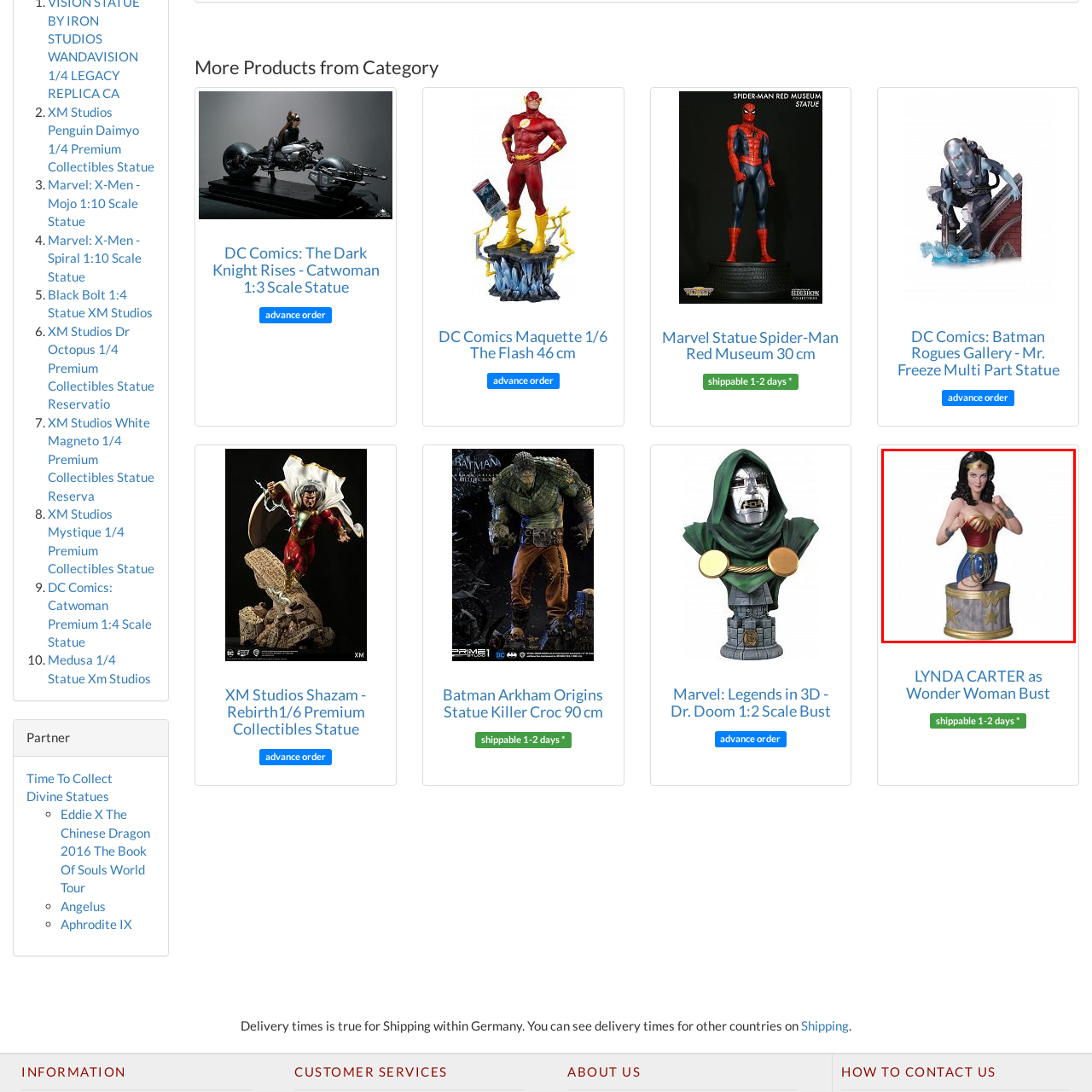What is the color of Wonder Woman's armor?
Analyze the image within the red bounding box and respond to the question with a detailed answer derived from the visual content.

According to the caption, Wonder Woman is dressed in her classic red and gold armor, which suggests that the armor is a combination of these two colors.